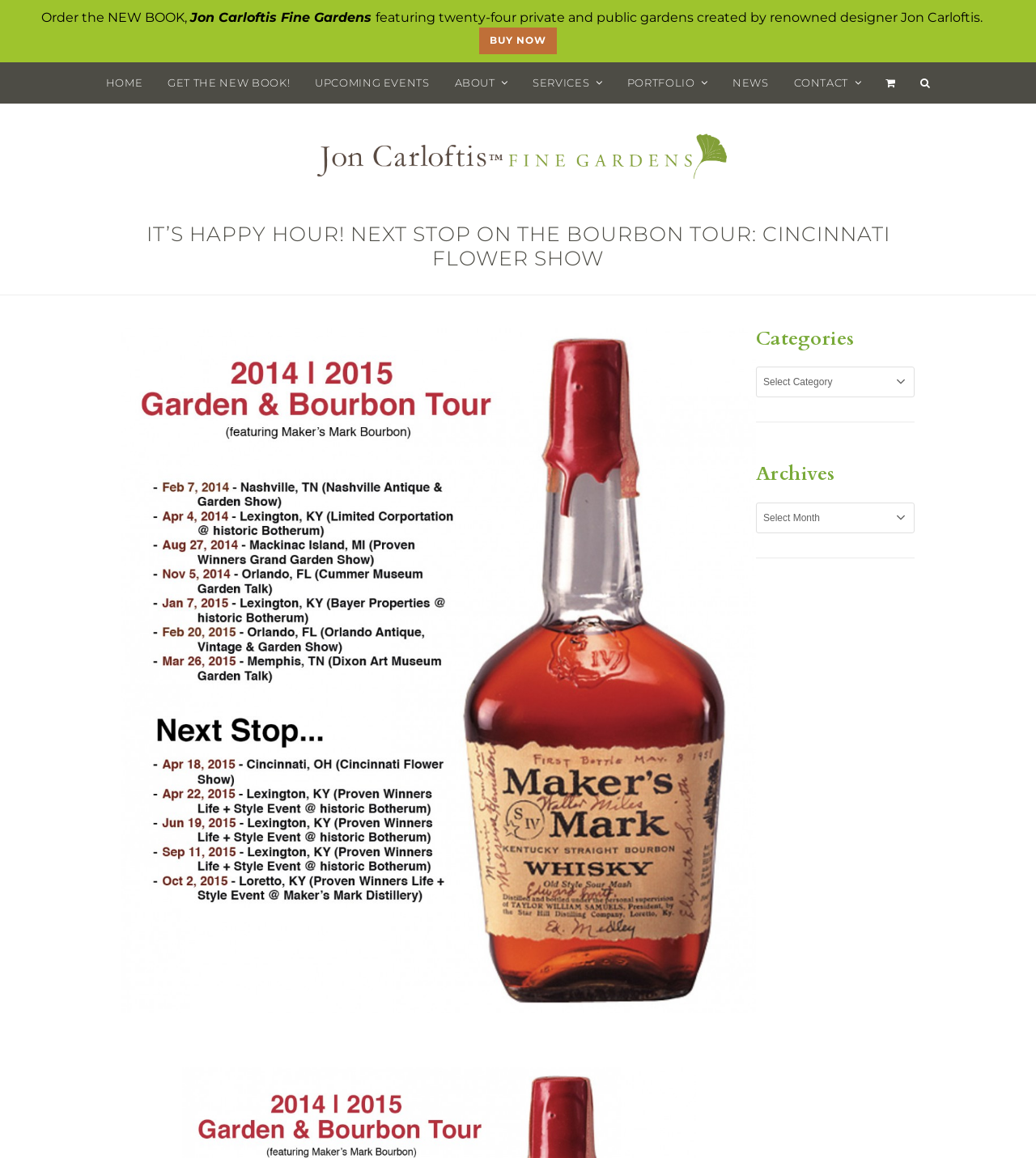What is the type of event mentioned on the webpage?
Please provide a comprehensive and detailed answer to the question.

I inferred the answer by looking at the meta description, which mentions a 'BOURBON TASTING PARTY', and the webpage content, which suggests that the event is related to bourbon and gardens.